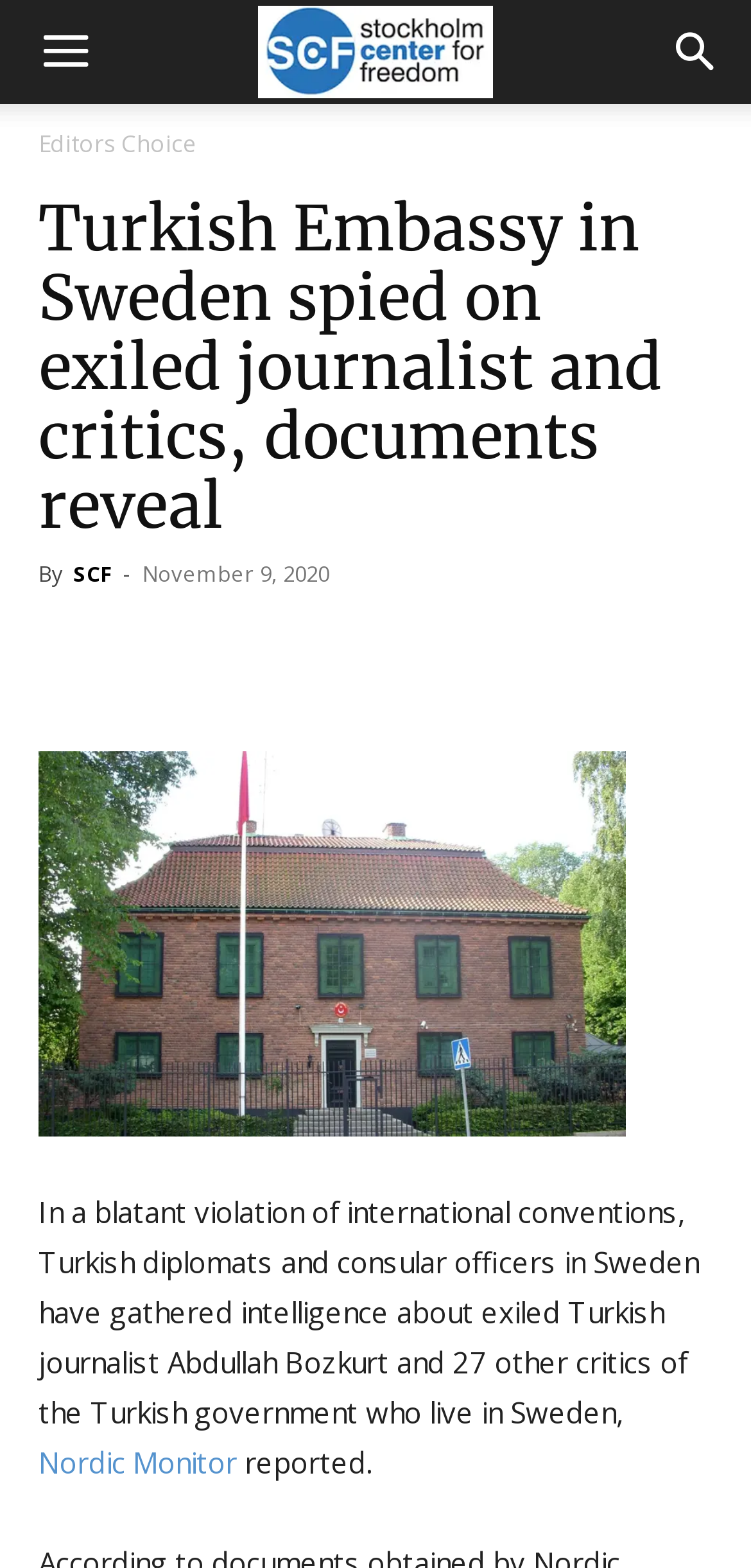Please identify the bounding box coordinates of the element on the webpage that should be clicked to follow this instruction: "Search for something". The bounding box coordinates should be given as four float numbers between 0 and 1, formatted as [left, top, right, bottom].

[0.856, 0.0, 1.0, 0.066]